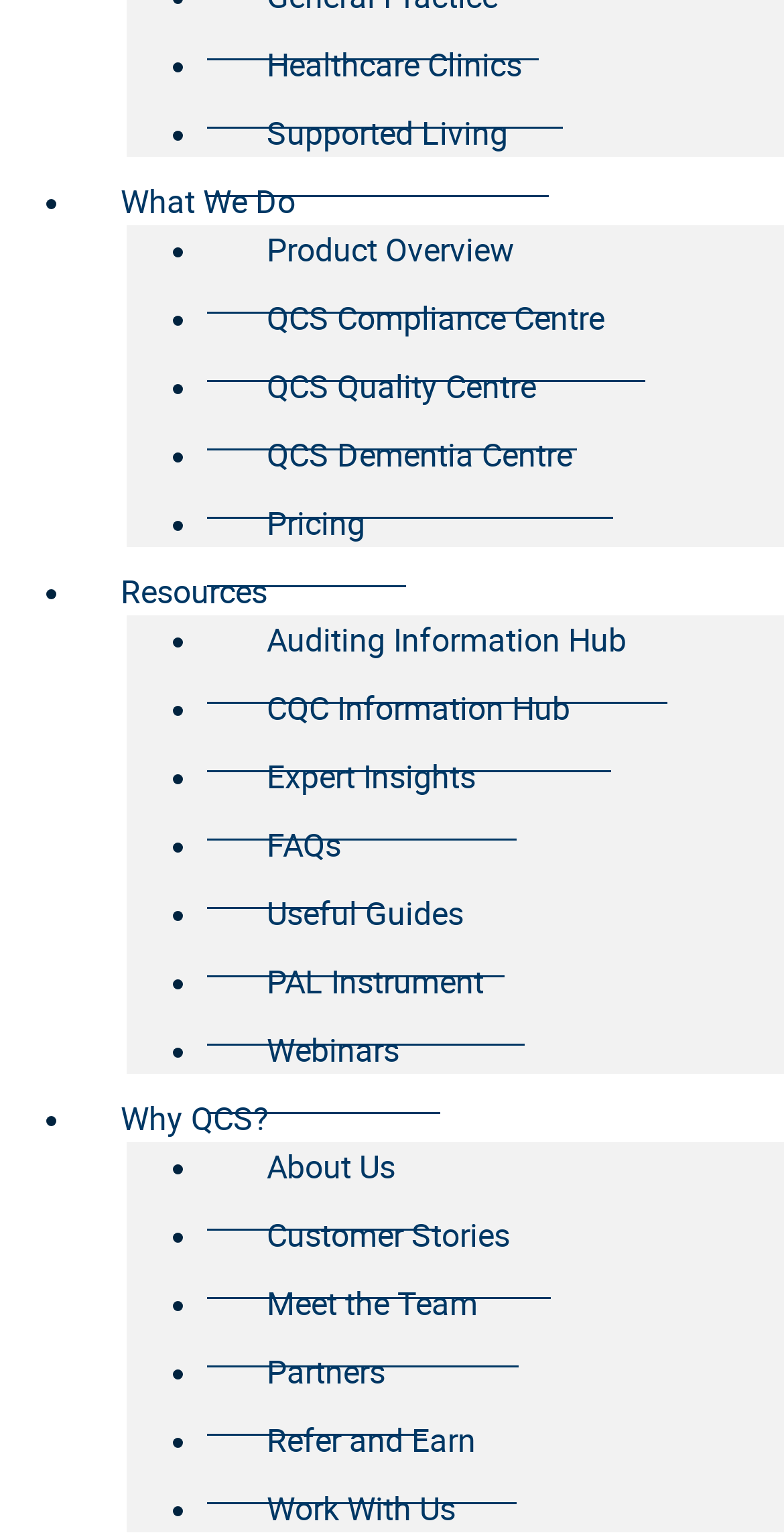Answer briefly with one word or phrase:
What is the first link on the webpage?

Healthcare Clinics